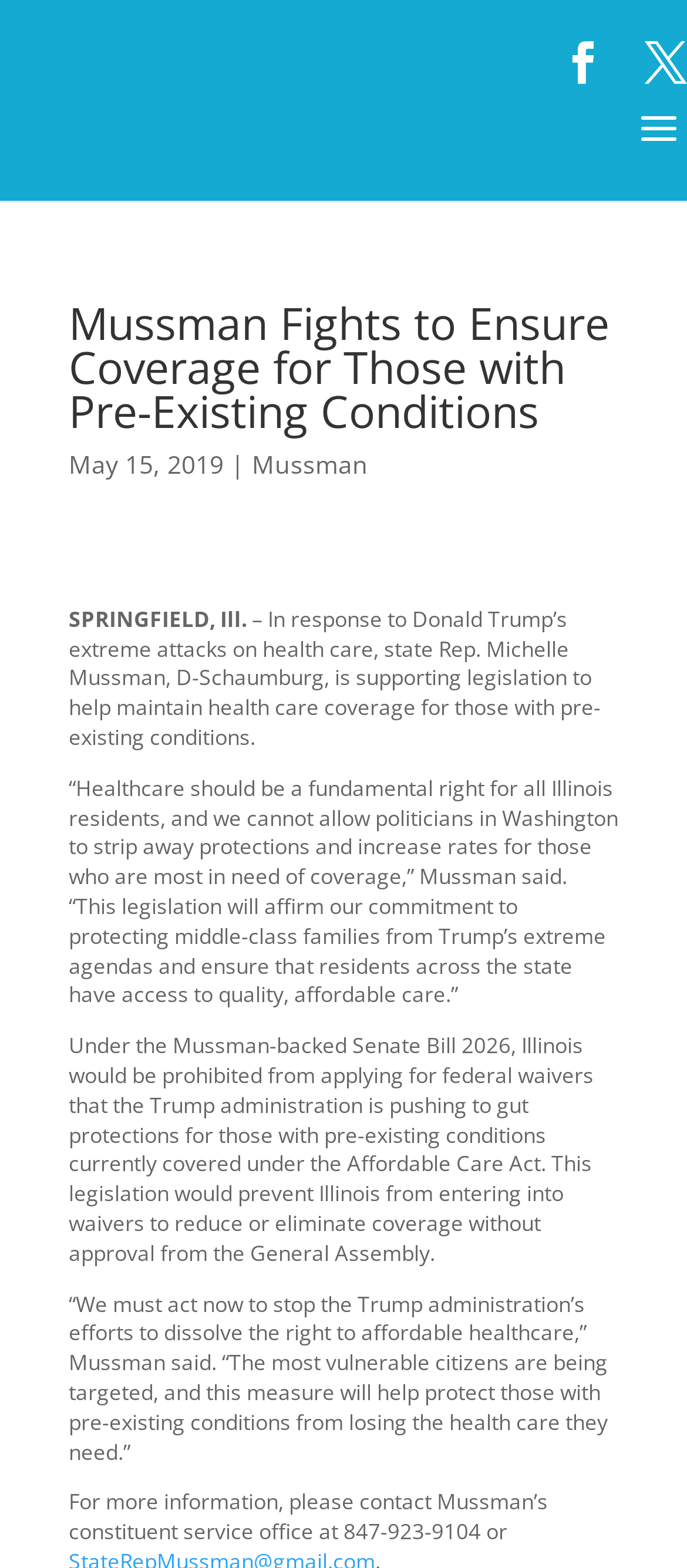Reply to the question with a brief word or phrase: What is the phone number mentioned in the article?

847-923-9104